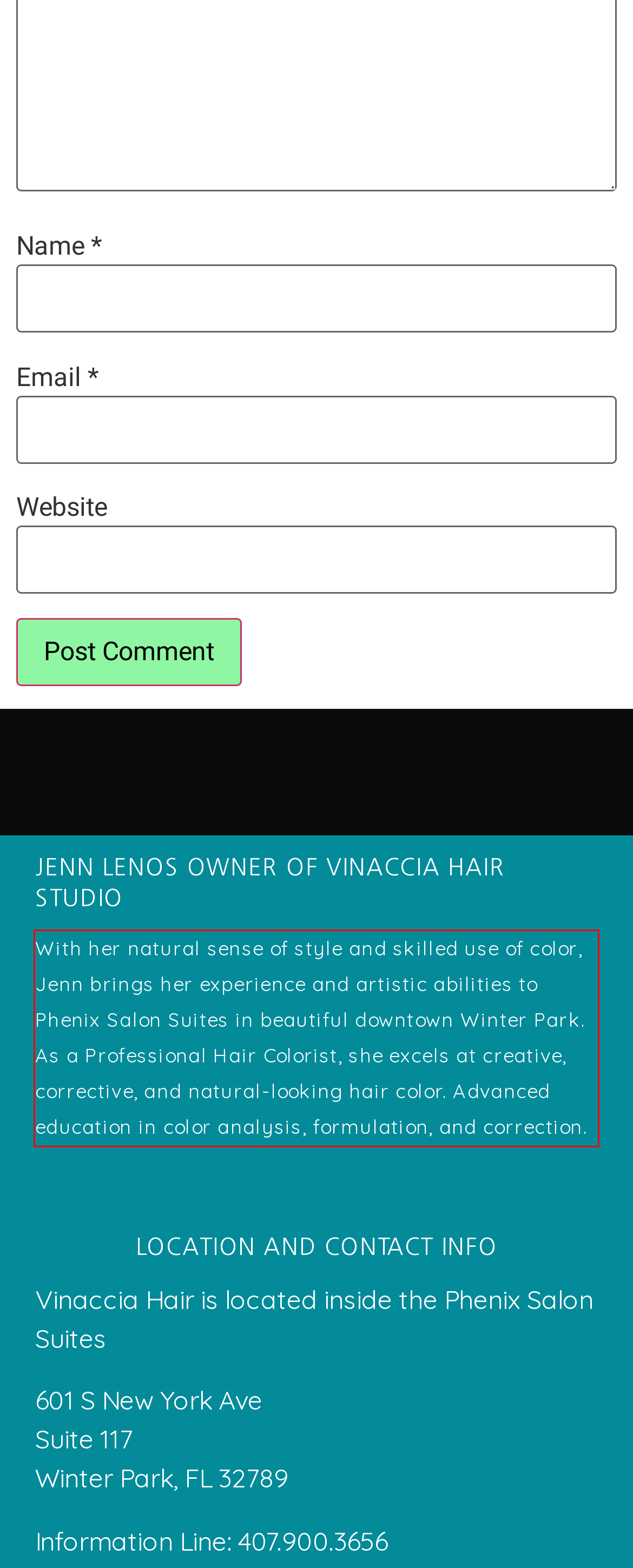The screenshot provided shows a webpage with a red bounding box. Apply OCR to the text within this red bounding box and provide the extracted content.

With her natural sense of style and skilled use of color, Jenn brings her experience and artistic abilities to Phenix Salon Suites in beautiful downtown Winter Park. As a Professional Hair Colorist, she excels at creative, corrective, and natural-looking hair color. Advanced education in color analysis, formulation, and correction.